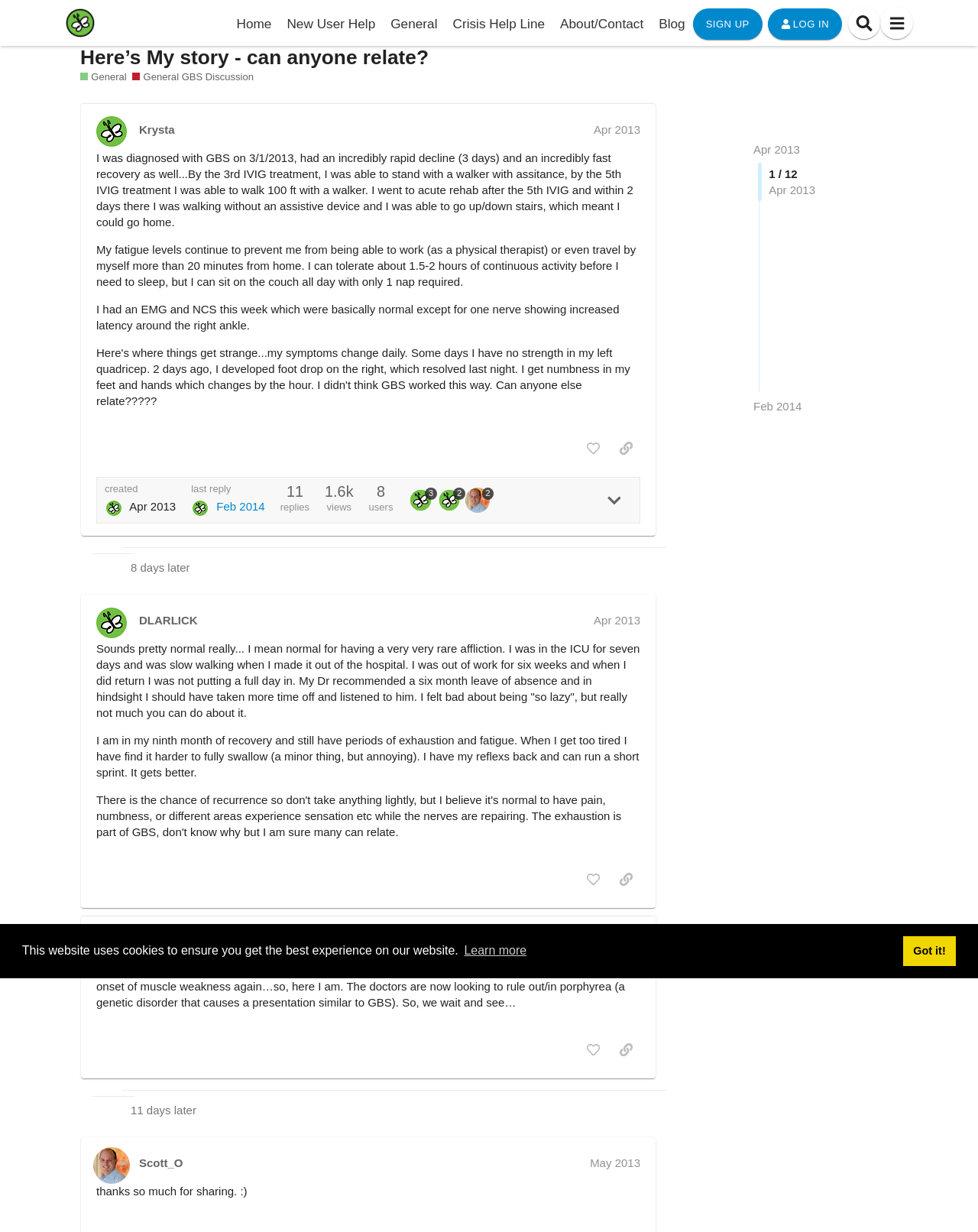Identify the bounding box coordinates of the clickable region to carry out the given instruction: "Click the 'SIGN UP' button".

[0.708, 0.007, 0.78, 0.032]